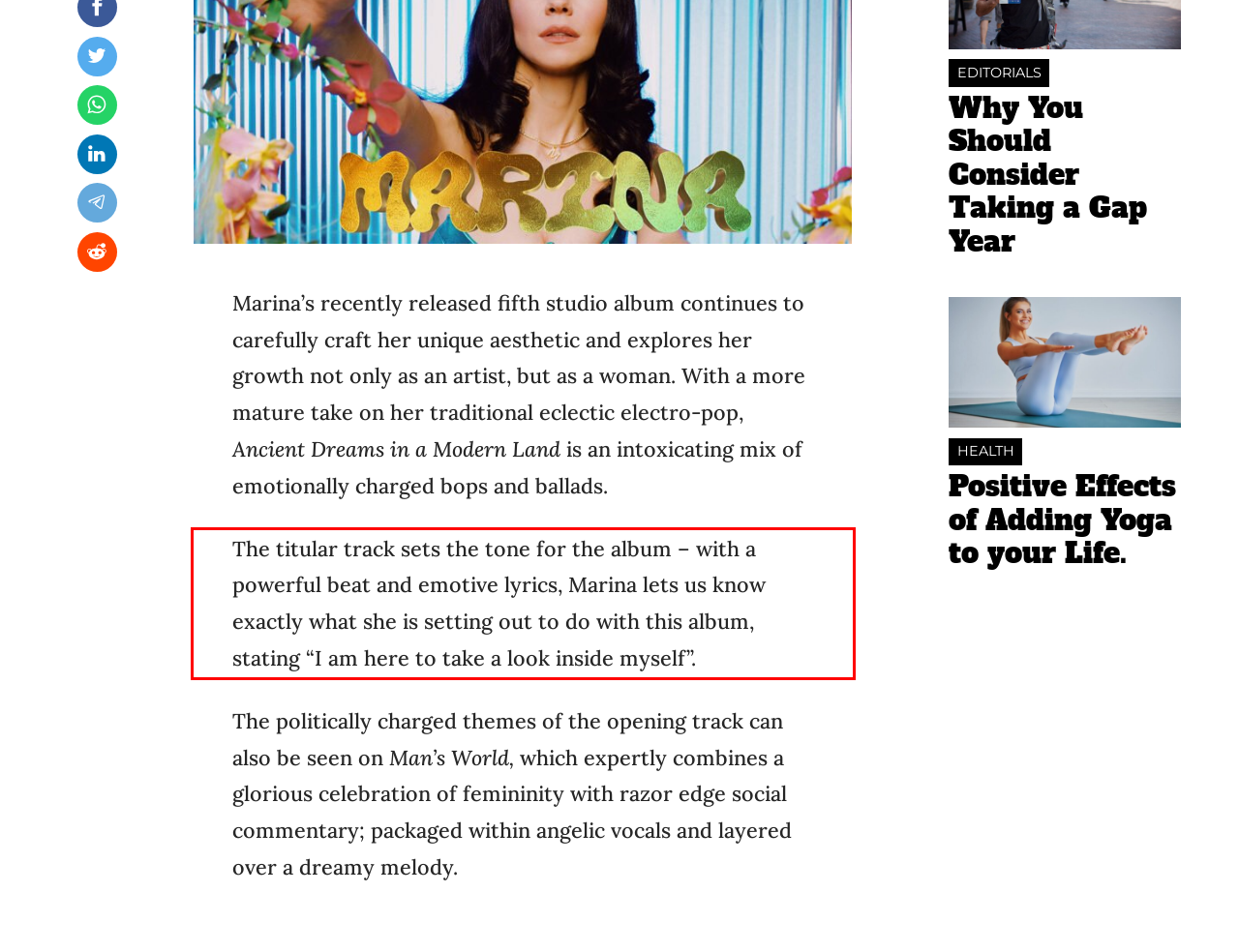Given a webpage screenshot, locate the red bounding box and extract the text content found inside it.

The titular track sets the tone for the album – with a powerful beat and emotive lyrics, Marina lets us know exactly what she is setting out to do with this album, stating “I am here to take a look inside myself”.